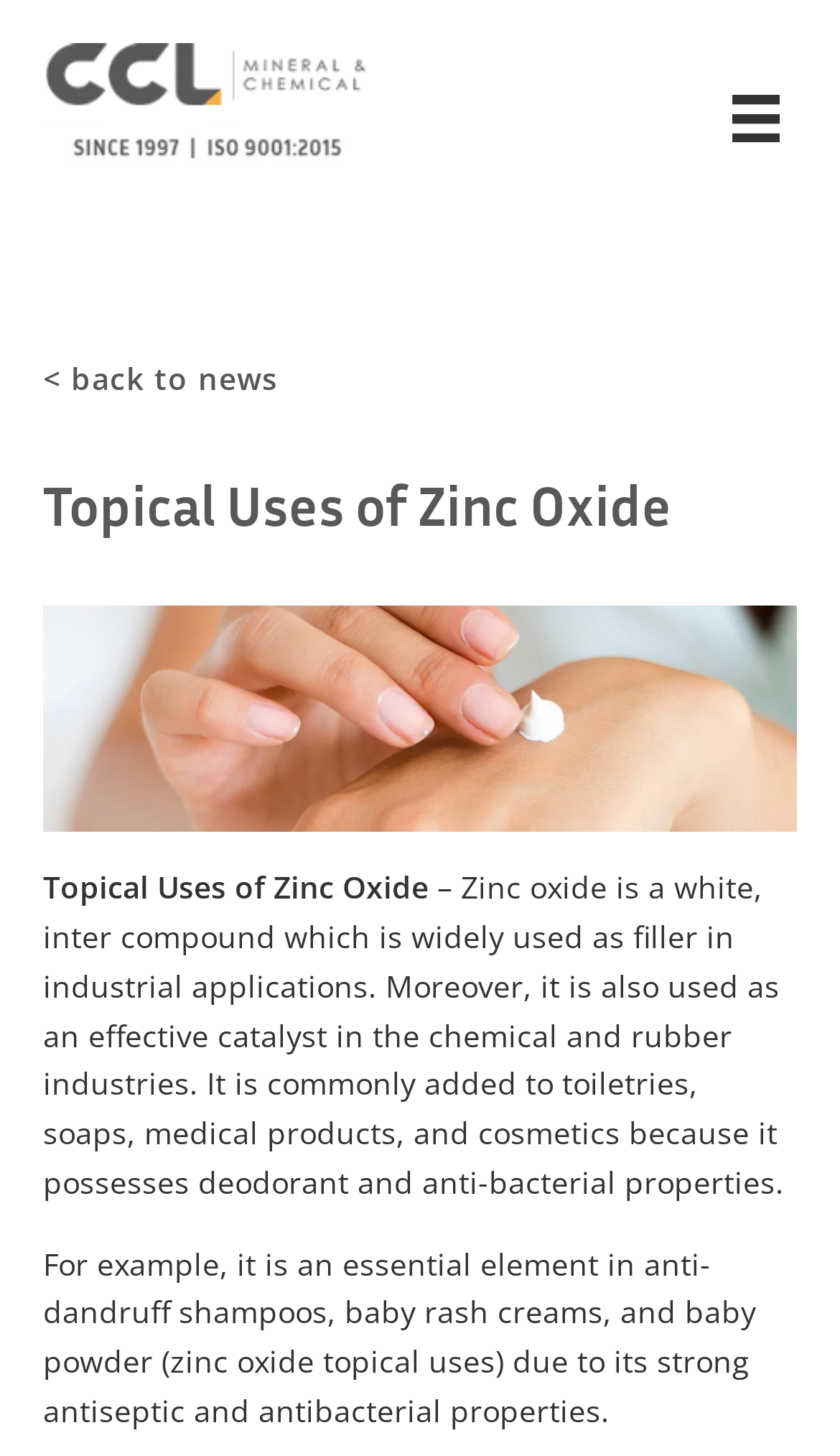What is the purpose of adding zinc oxide to toiletries?
Can you offer a detailed and complete answer to this question?

The webpage states that zinc oxide is commonly added to toiletries, soaps, medical products, and cosmetics because it possesses deodorant and anti-bacterial properties, which suggests that its purpose is to provide these benefits.